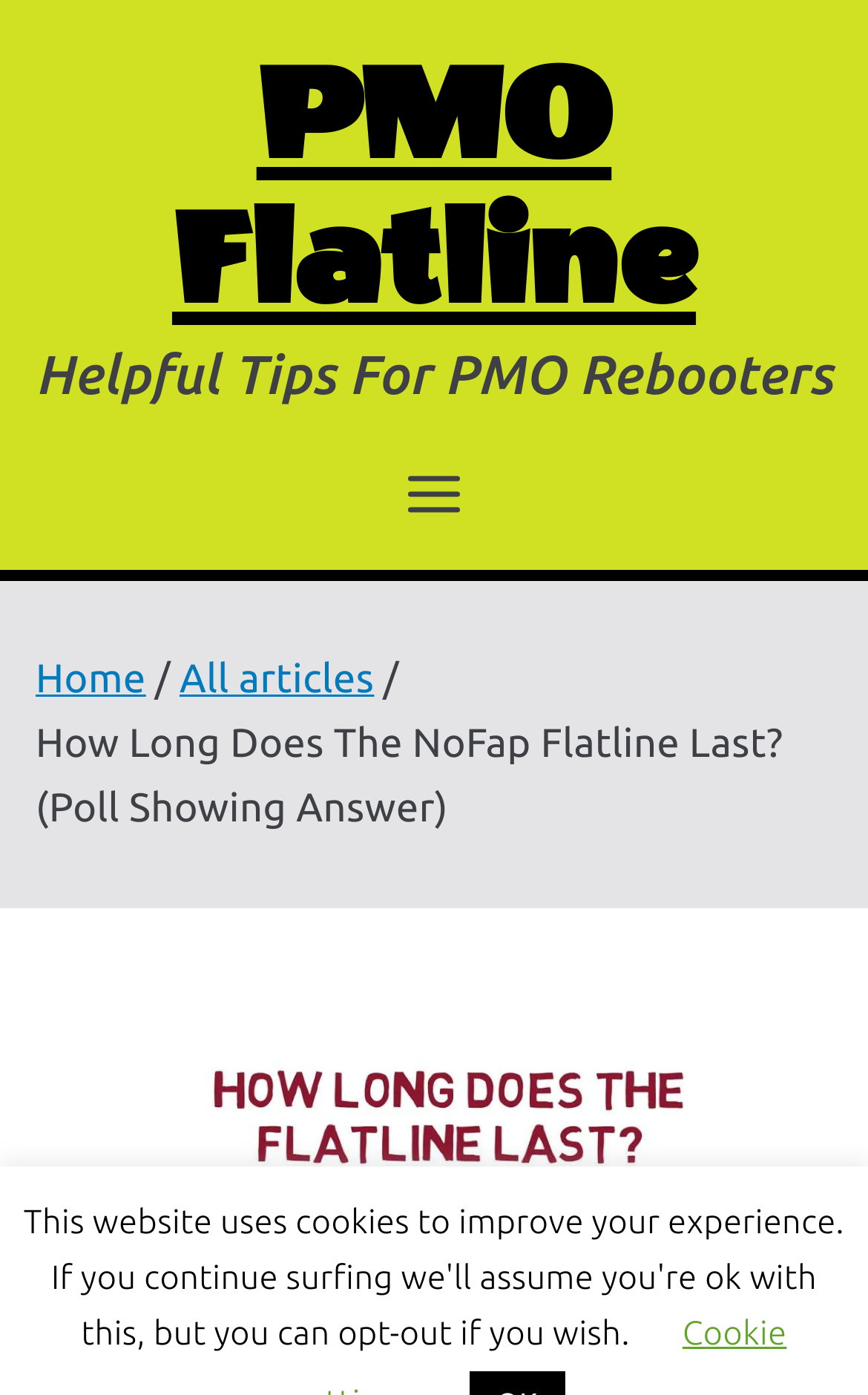What is the name of the related article?
Please utilize the information in the image to give a detailed response to the question.

I found the answer by looking at the link element with the bounding box coordinates [0.198, 0.029, 0.802, 0.24], which contains the text 'PMO Flatline'.